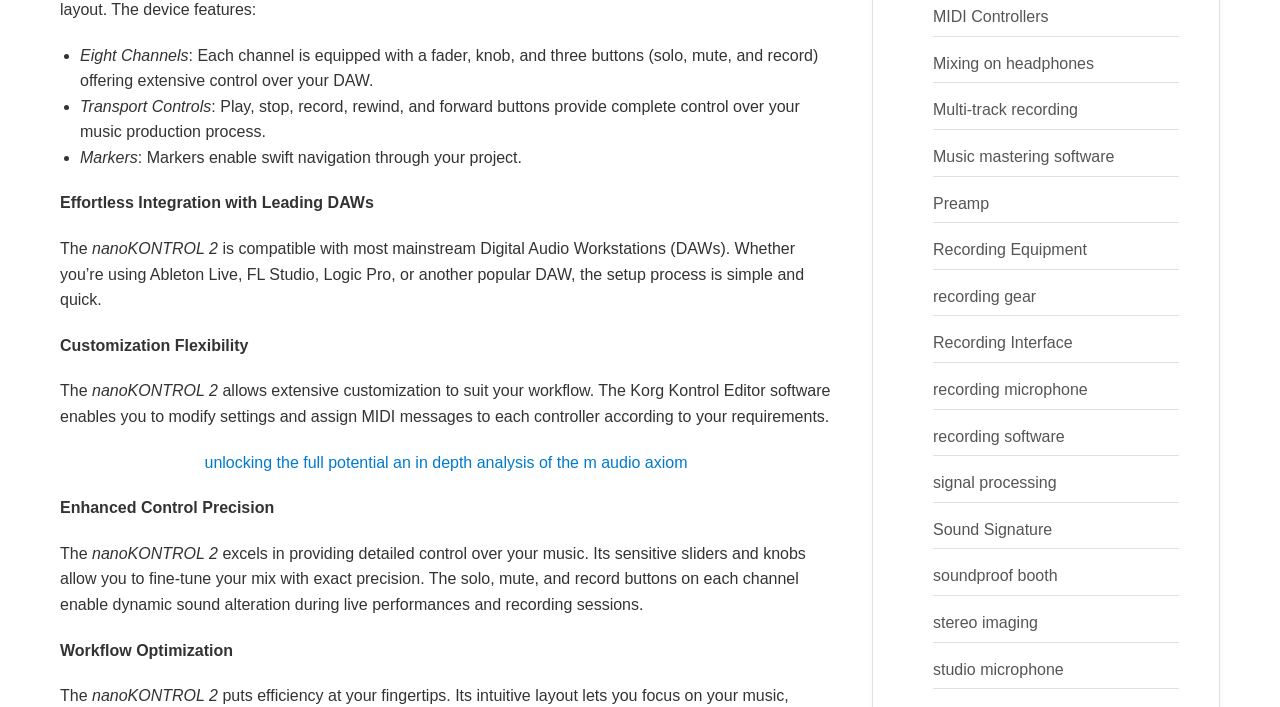Based on the element description: "recording microphone", identify the bounding box coordinates for this UI element. The coordinates must be four float numbers between 0 and 1, listed as [left, top, right, bottom].

[0.729, 0.539, 0.85, 0.563]